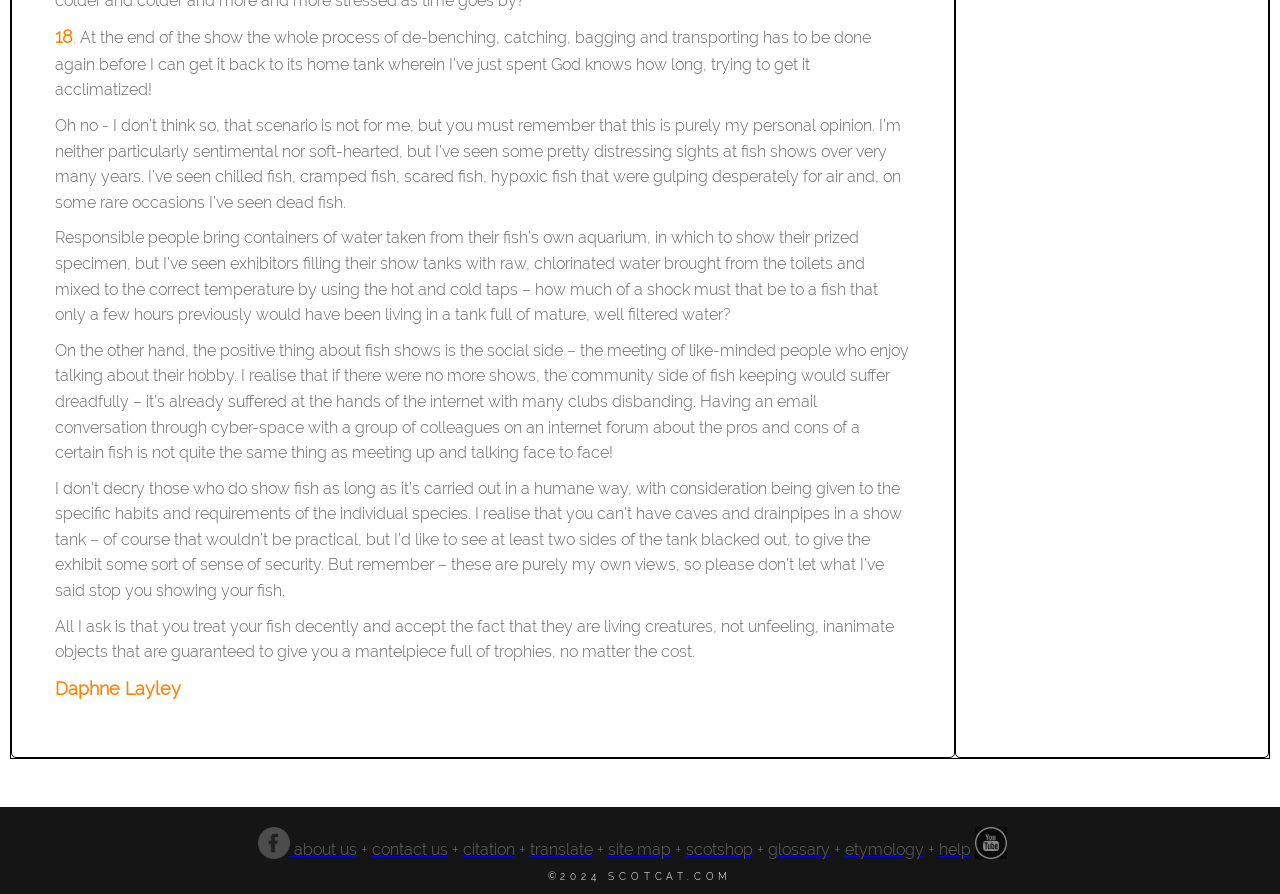Locate the UI element described as follows: "translate". Return the bounding box coordinates as four float numbers between 0 and 1 in the order [left, top, right, bottom].

[0.414, 0.939, 0.463, 0.96]